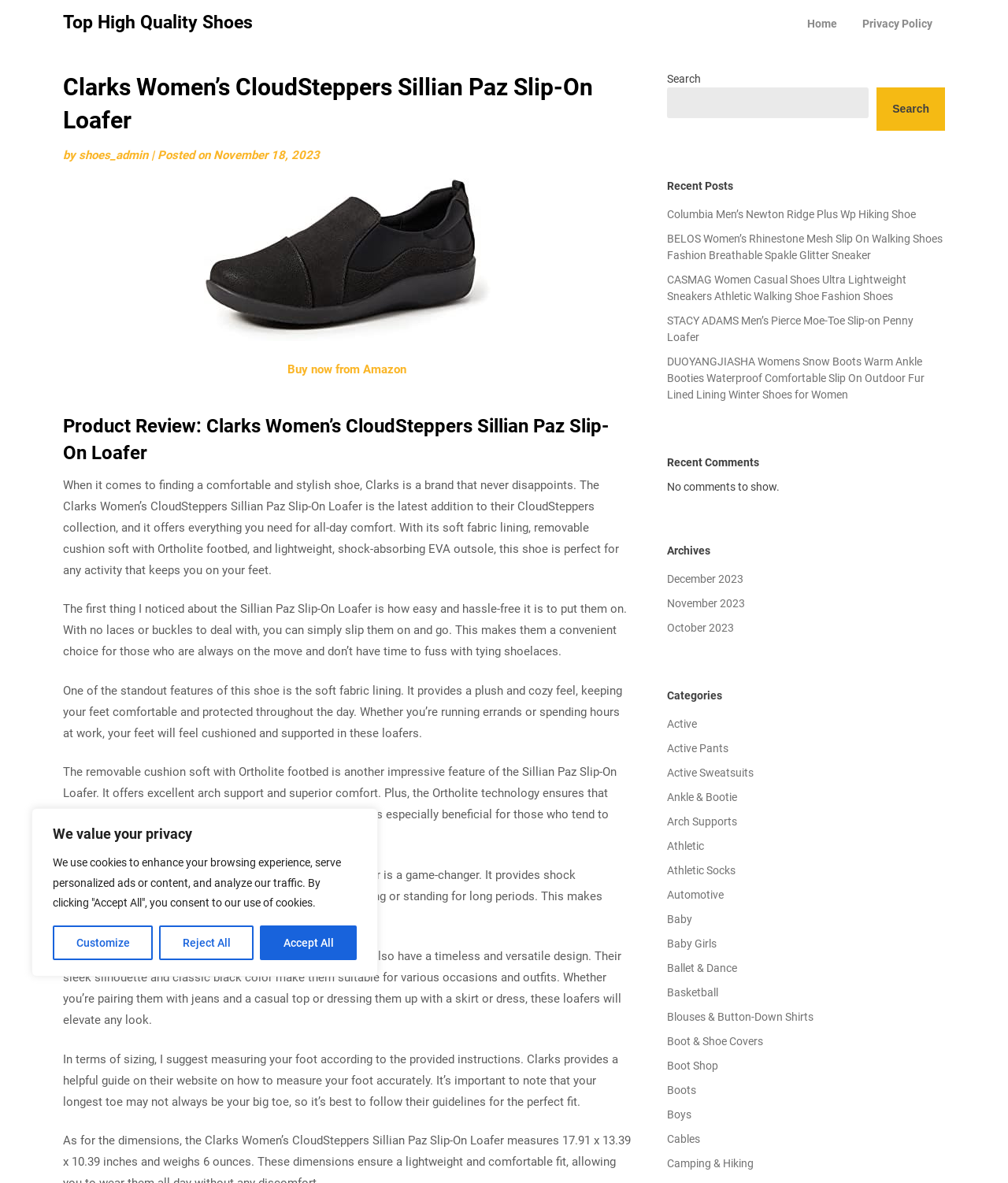Determine the coordinates of the bounding box for the clickable area needed to execute this instruction: "Read the product review".

[0.062, 0.35, 0.626, 0.395]